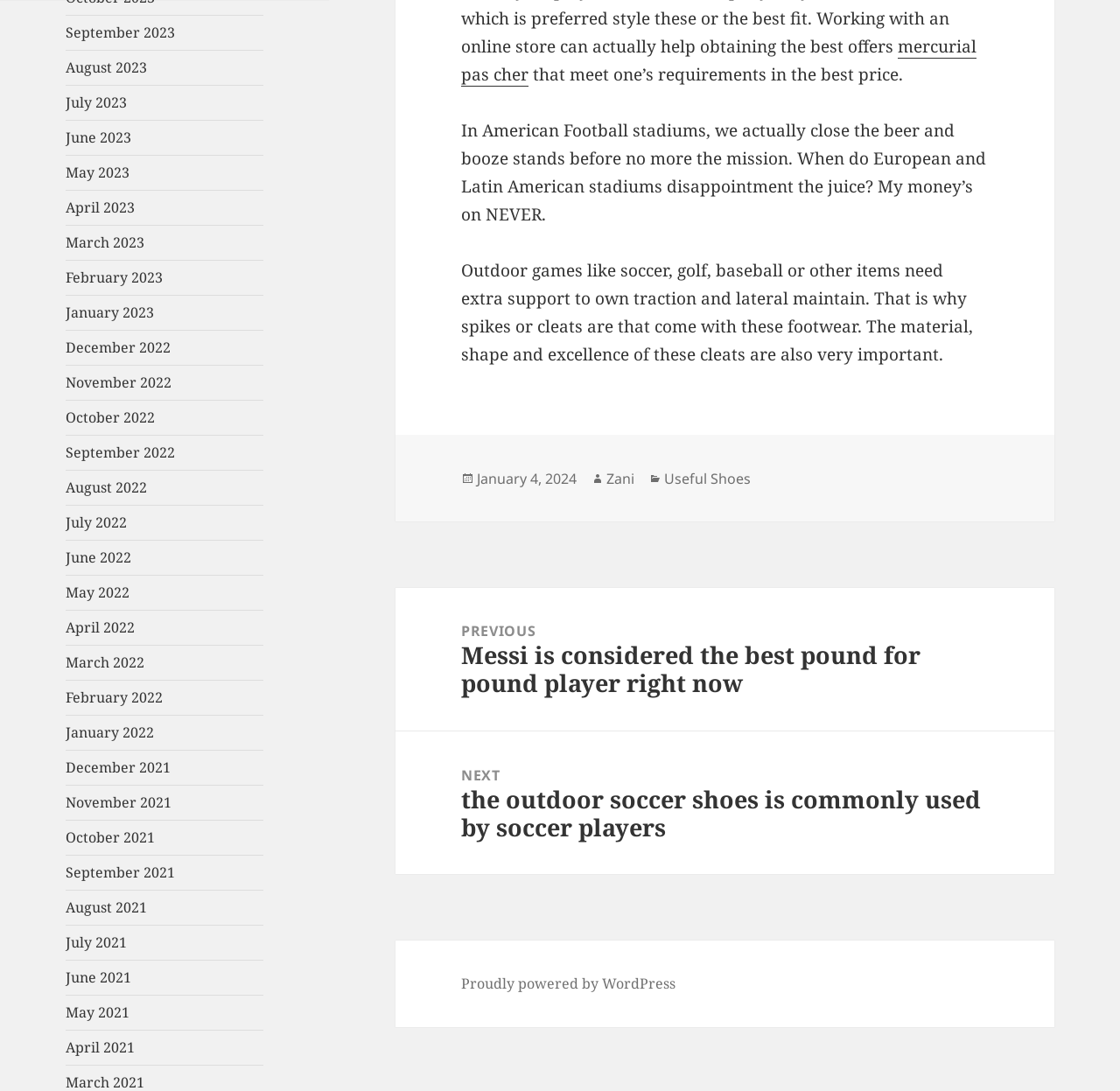Identify the bounding box coordinates for the UI element described as follows: Service Points. Use the format (top-left x, top-left y, bottom-right x, bottom-right y) and ensure all values are floating point numbers between 0 and 1.

None